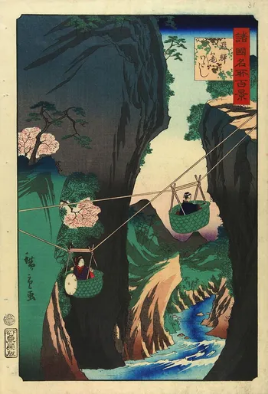Please give a concise answer to this question using a single word or phrase: 
What is the location of the exhibition?

Young V&A in London